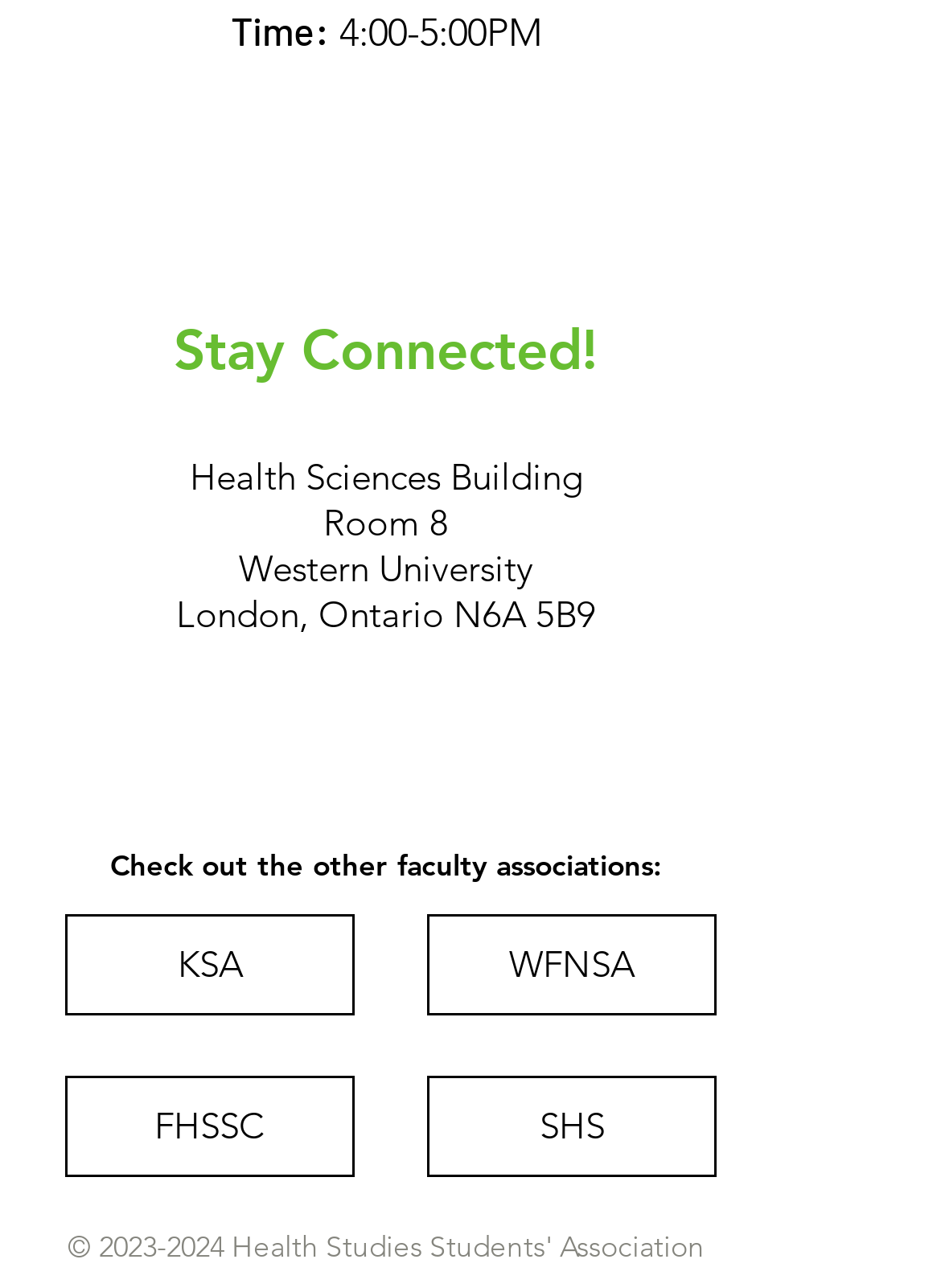Use a single word or phrase to answer the question:
What is the time of the event?

4:00-5:00PM